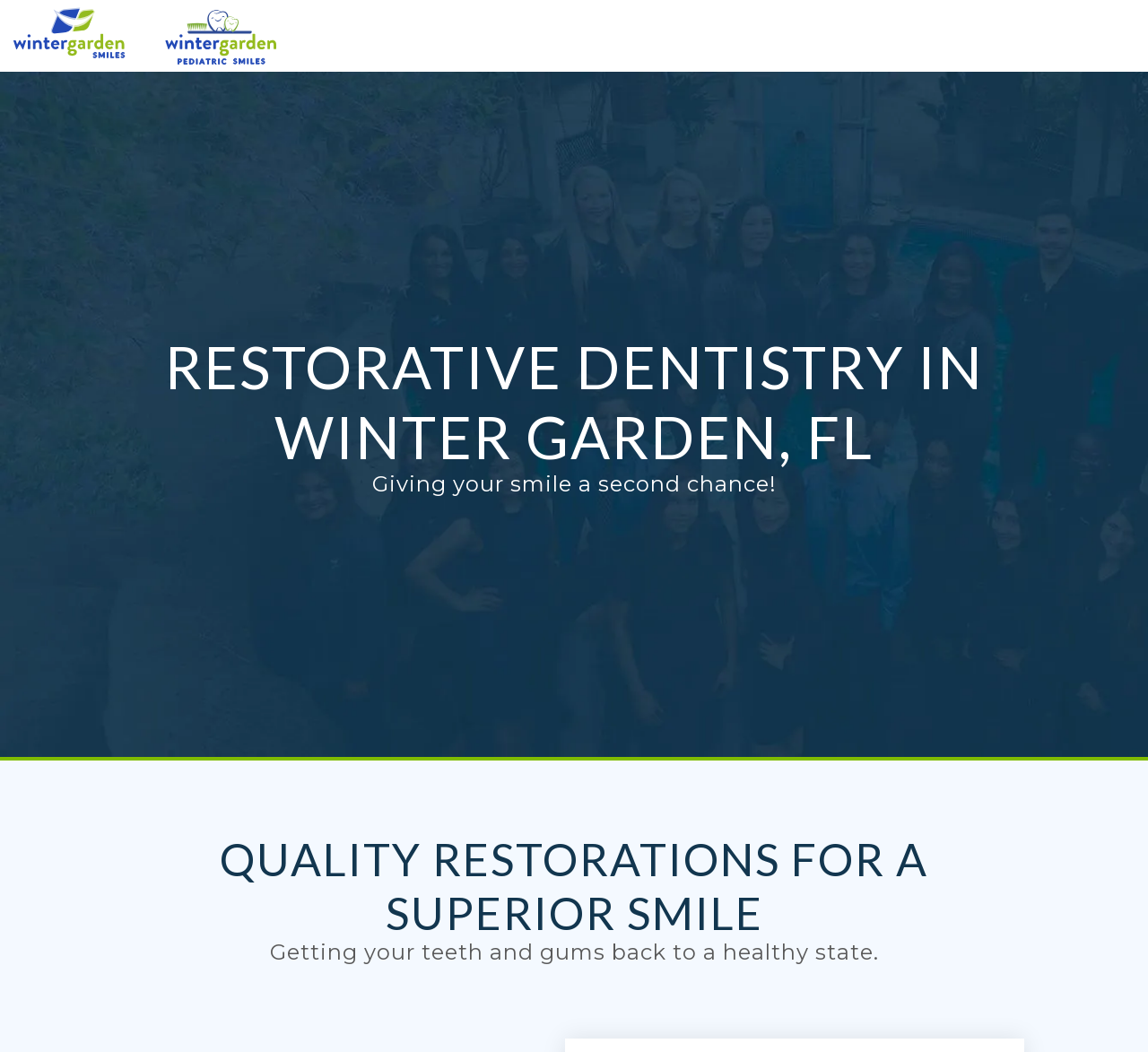What is the theme of the third heading?
Using the image, elaborate on the answer with as much detail as possible.

I found the third heading on the webpage, which has the text 'QUALITY RESTORATIONS FOR A SUPERIOR SMILE', and determined that the theme is quality restorations.